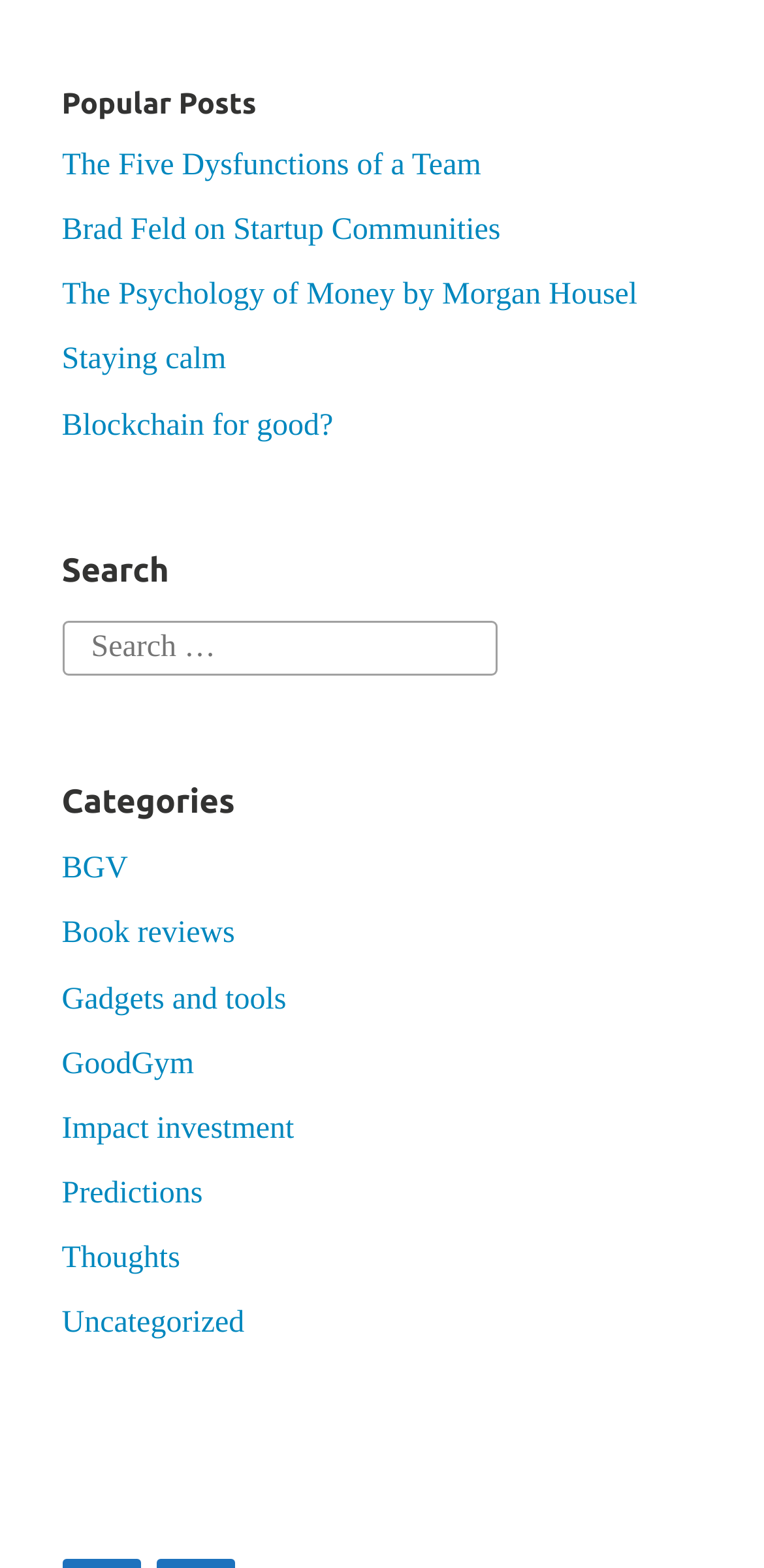Please indicate the bounding box coordinates for the clickable area to complete the following task: "Check out 'Blockchain for good?' post". The coordinates should be specified as four float numbers between 0 and 1, i.e., [left, top, right, bottom].

[0.081, 0.26, 0.436, 0.282]